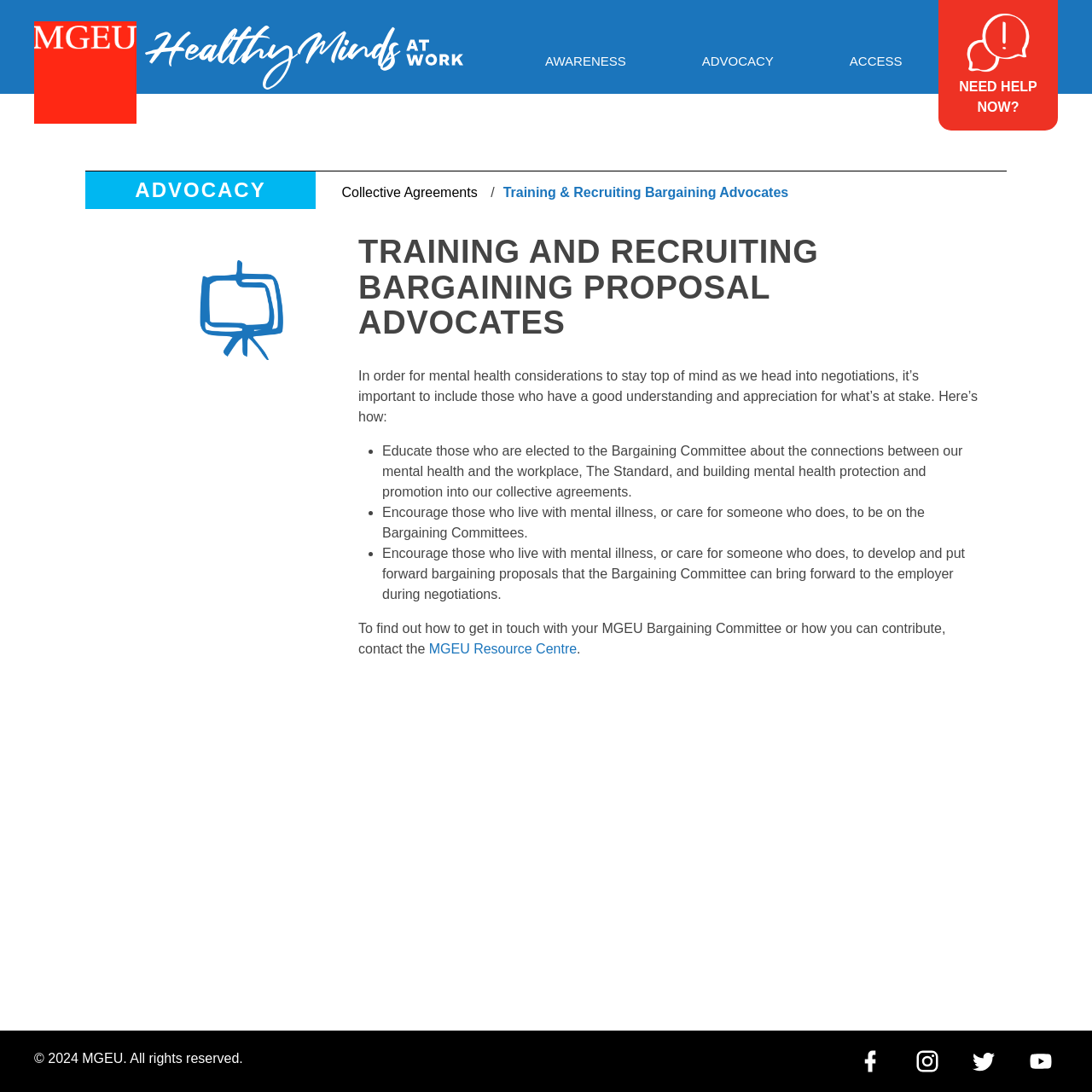Answer this question using a single word or a brief phrase:
What is the purpose of educating Bargaining Committee members about mental health?

To include mental health considerations in negotiations